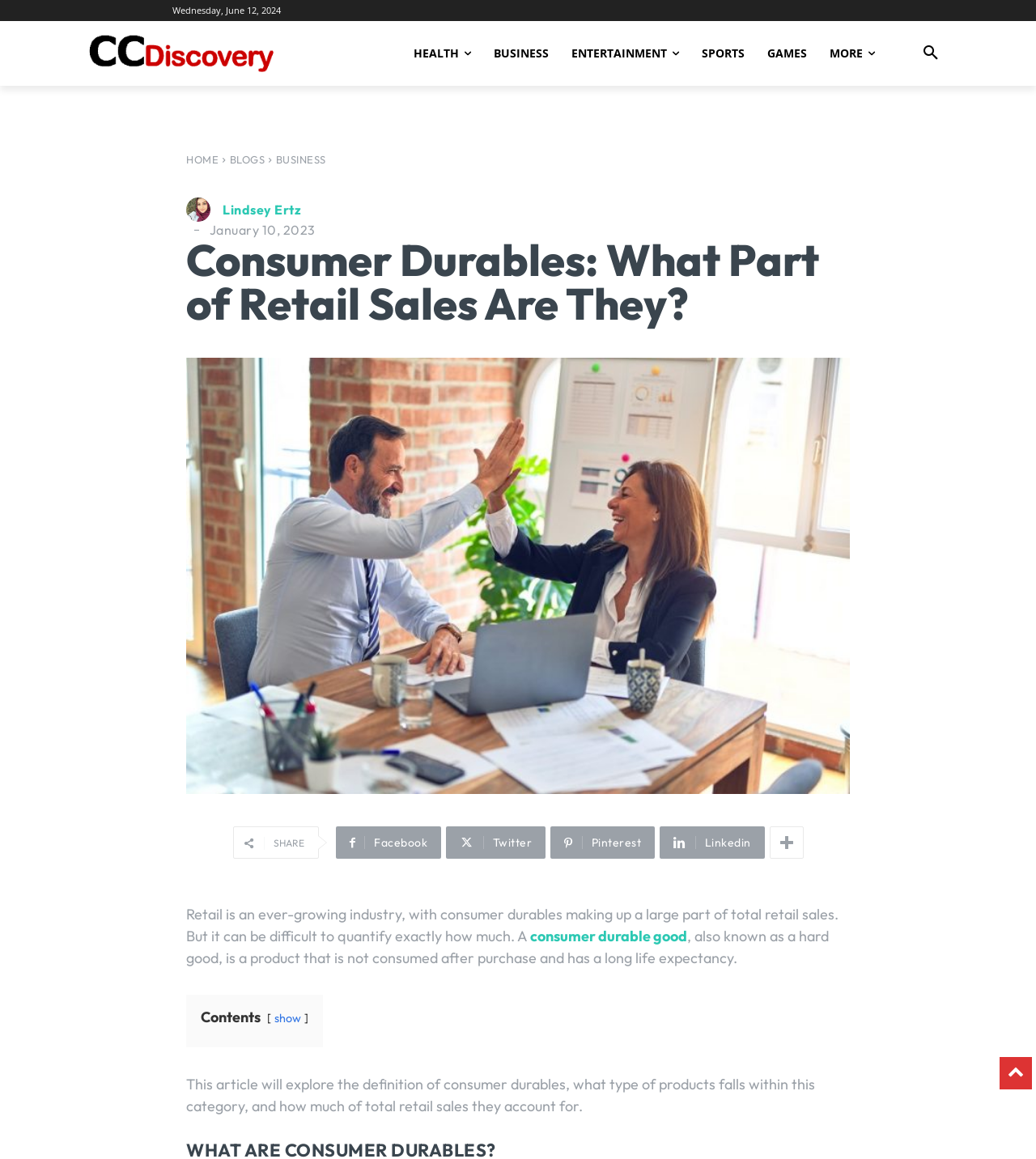Please respond to the question using a single word or phrase:
What is the purpose of the button in the top right corner?

Search